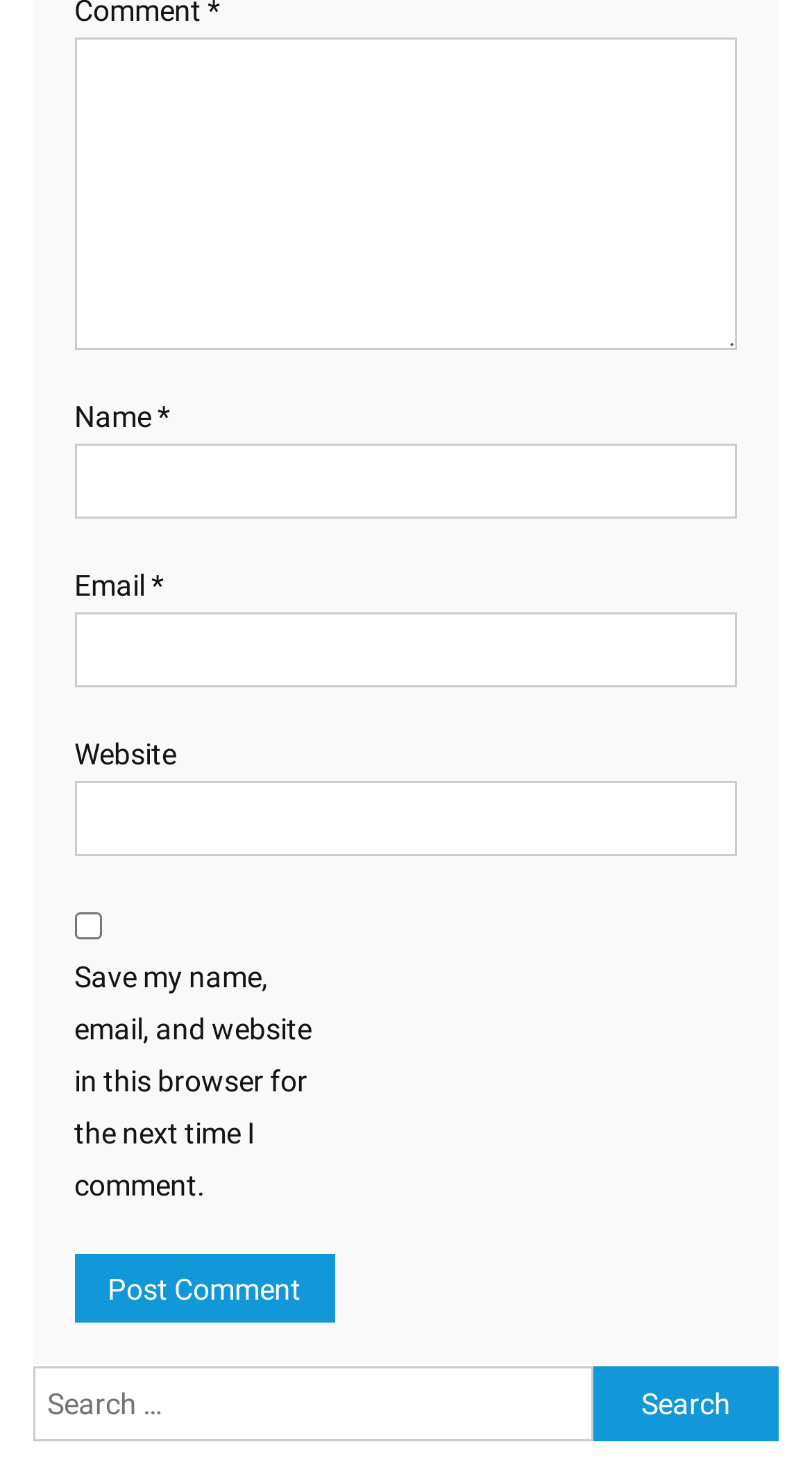Refer to the screenshot and answer the following question in detail:
What is the purpose of the checkbox?

The checkbox is labeled 'Save my name, email, and website in this browser for the next time I comment.' This suggests that its purpose is to save the user's comment information for future use.